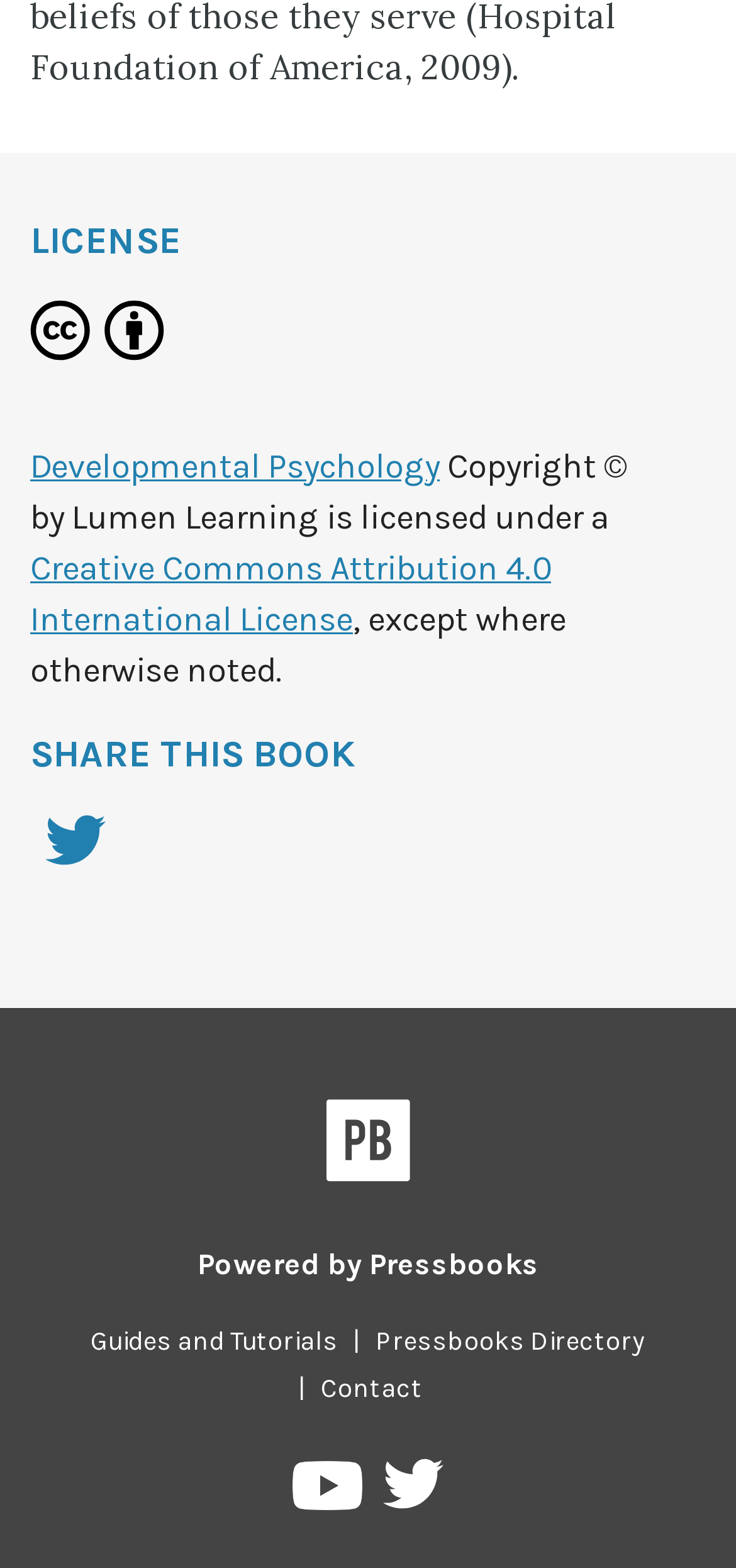Provide the bounding box coordinates for the UI element that is described by this text: "Contact". The coordinates should be in the form of four float numbers between 0 and 1: [left, top, right, bottom].

[0.415, 0.875, 0.595, 0.896]